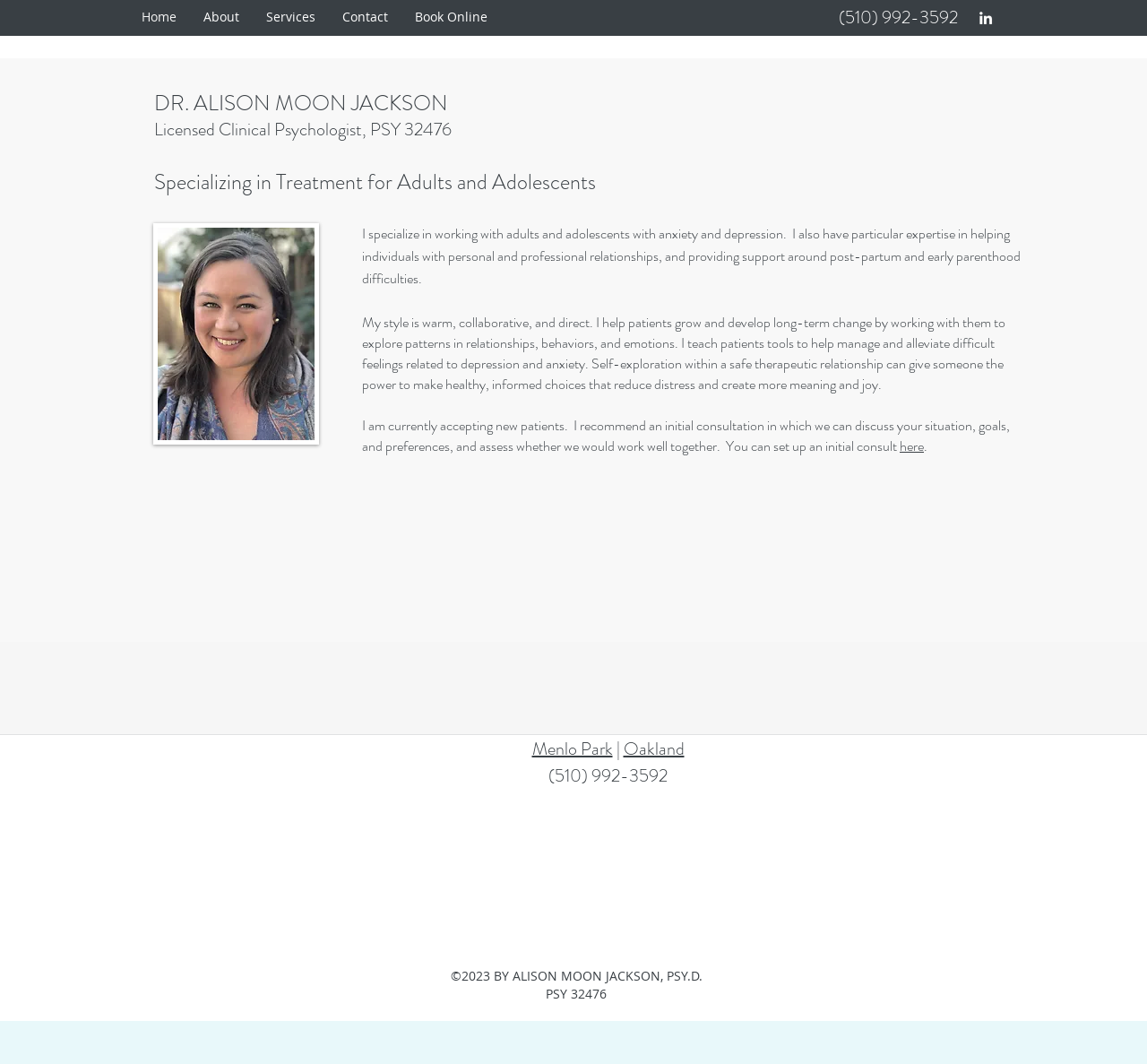How can you set up an initial consultation?
Based on the image, please offer an in-depth response to the question.

The webpage provides information on how to set up an initial consultation with the psychologist. The text states 'You can set up an initial consult here', indicating that the link 'here' can be used to schedule a consultation.